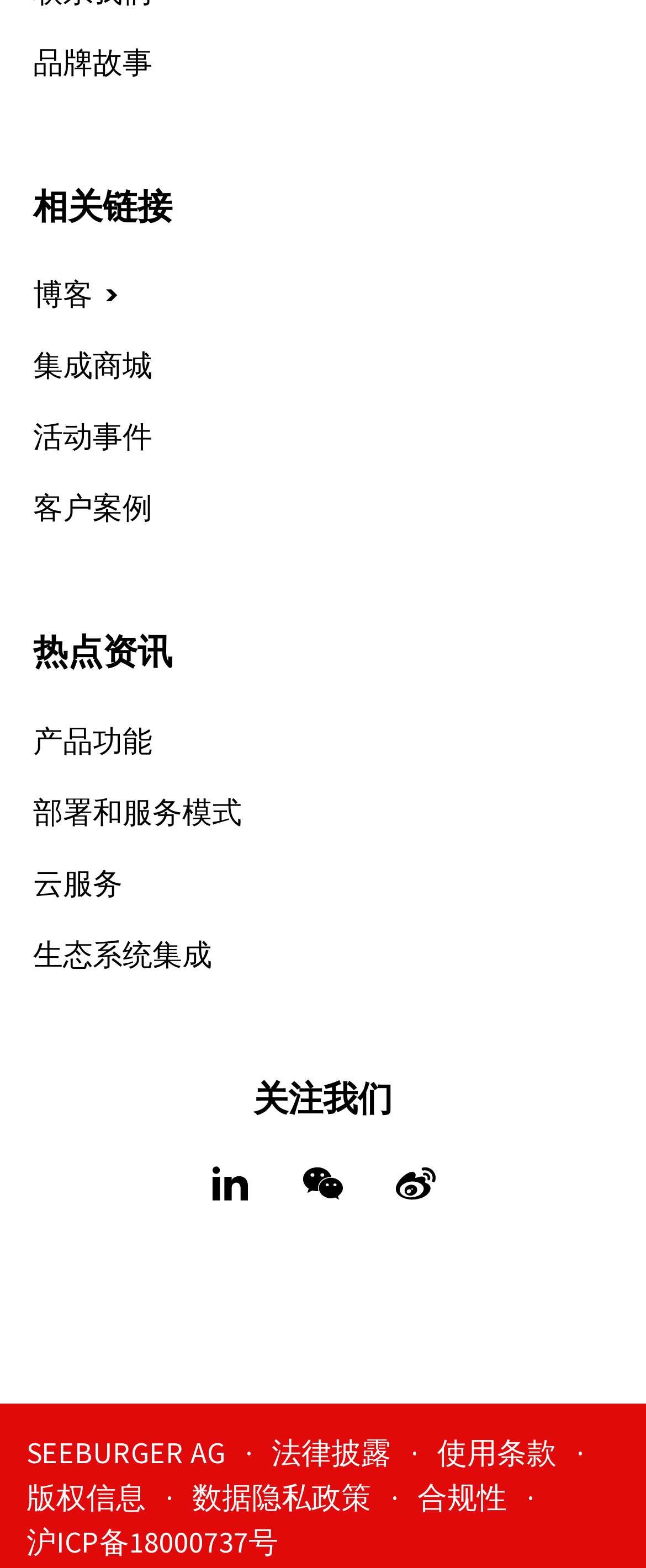Please specify the bounding box coordinates in the format (top-left x, top-left y, bottom-right x, bottom-right y), with all values as floating point numbers between 0 and 1. Identify the bounding box of the UI element described by: Arnemo, Jon Martin

None